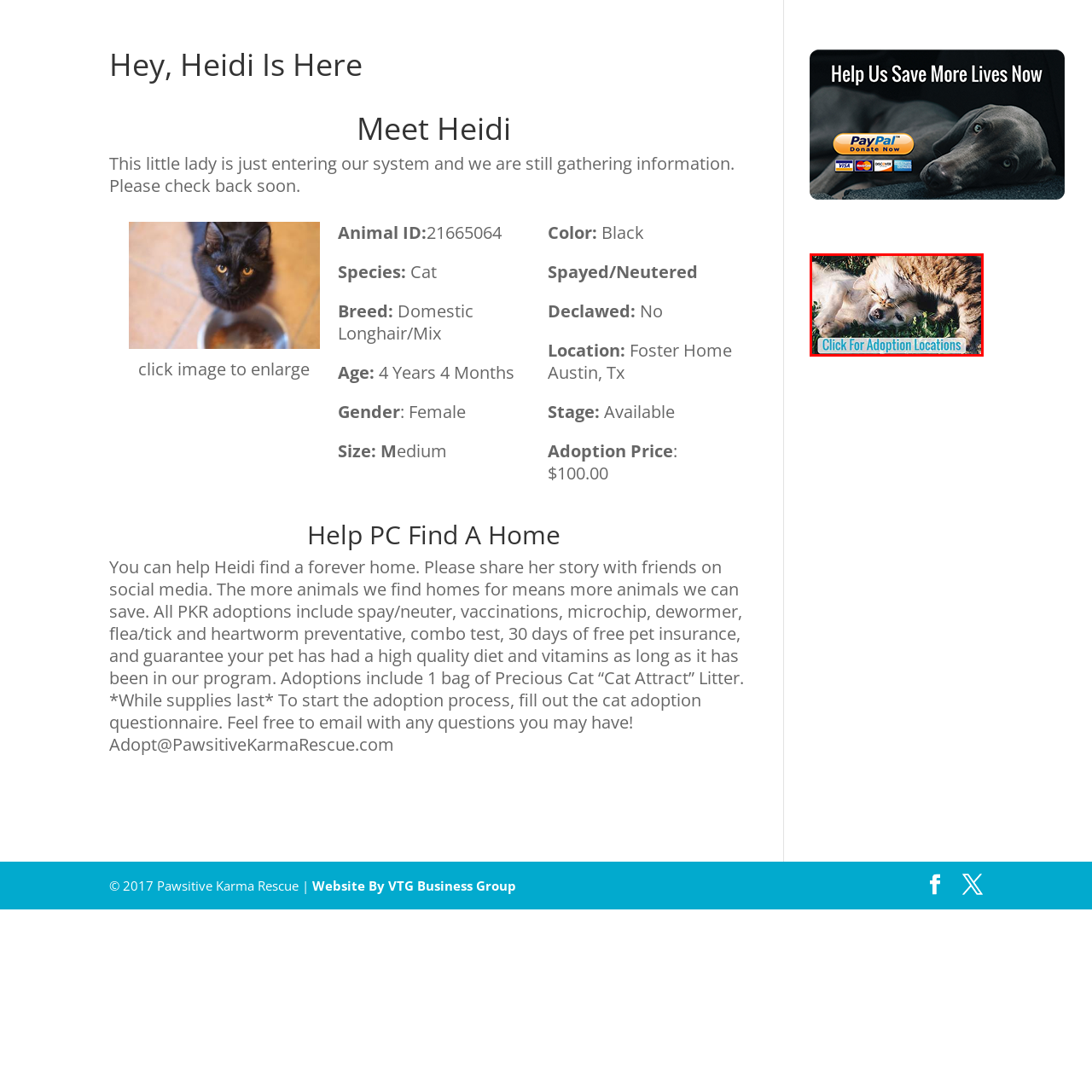Direct your attention to the section marked by the red bounding box and construct a detailed answer to the following question based on the image: What is the color of the button in the image?

The caption describes the button overlaid on the image as bright blue, which indicates its color.